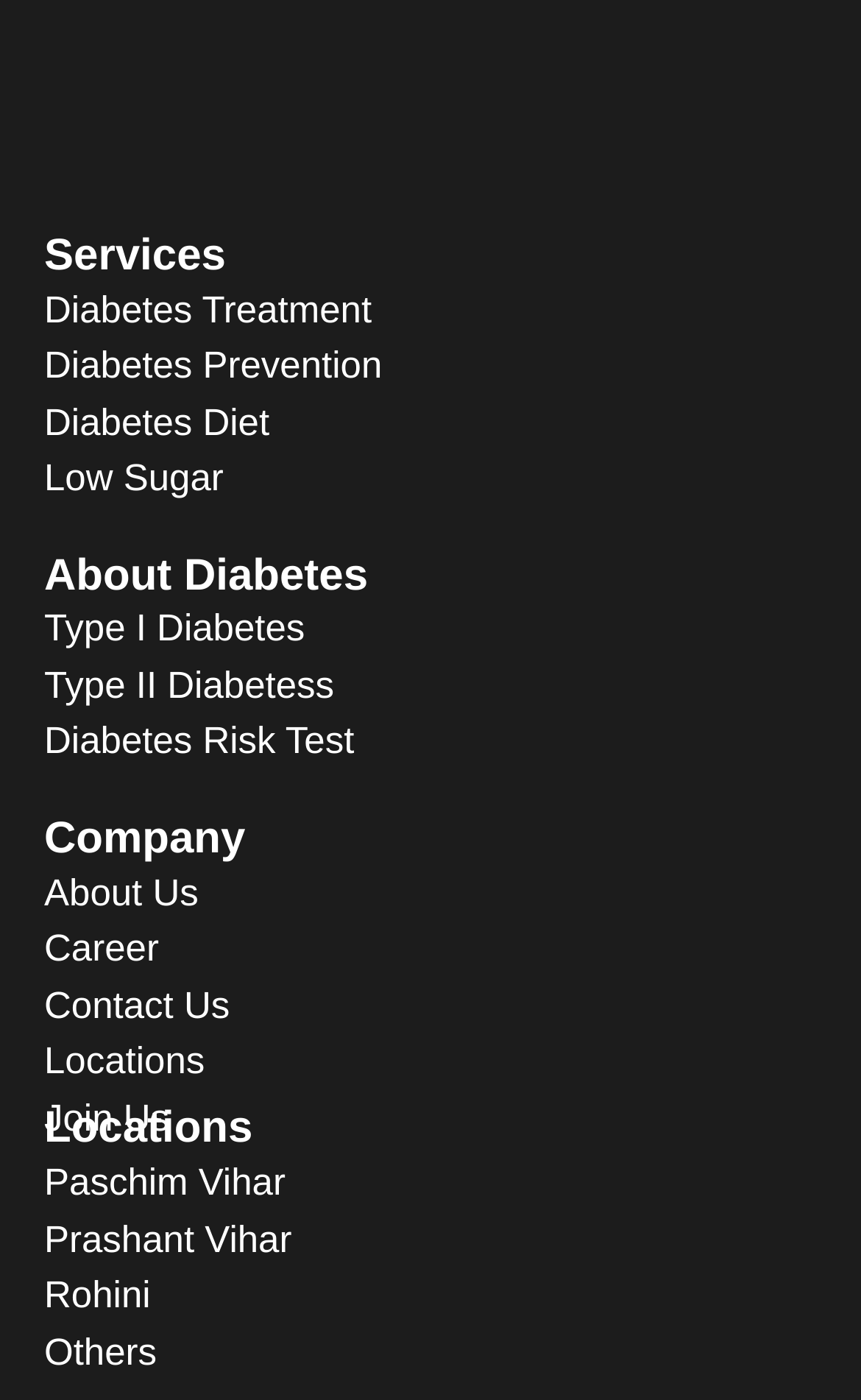Indicate the bounding box coordinates of the element that needs to be clicked to satisfy the following instruction: "Explore company information". The coordinates should be four float numbers between 0 and 1, i.e., [left, top, right, bottom].

[0.051, 0.582, 0.949, 0.618]